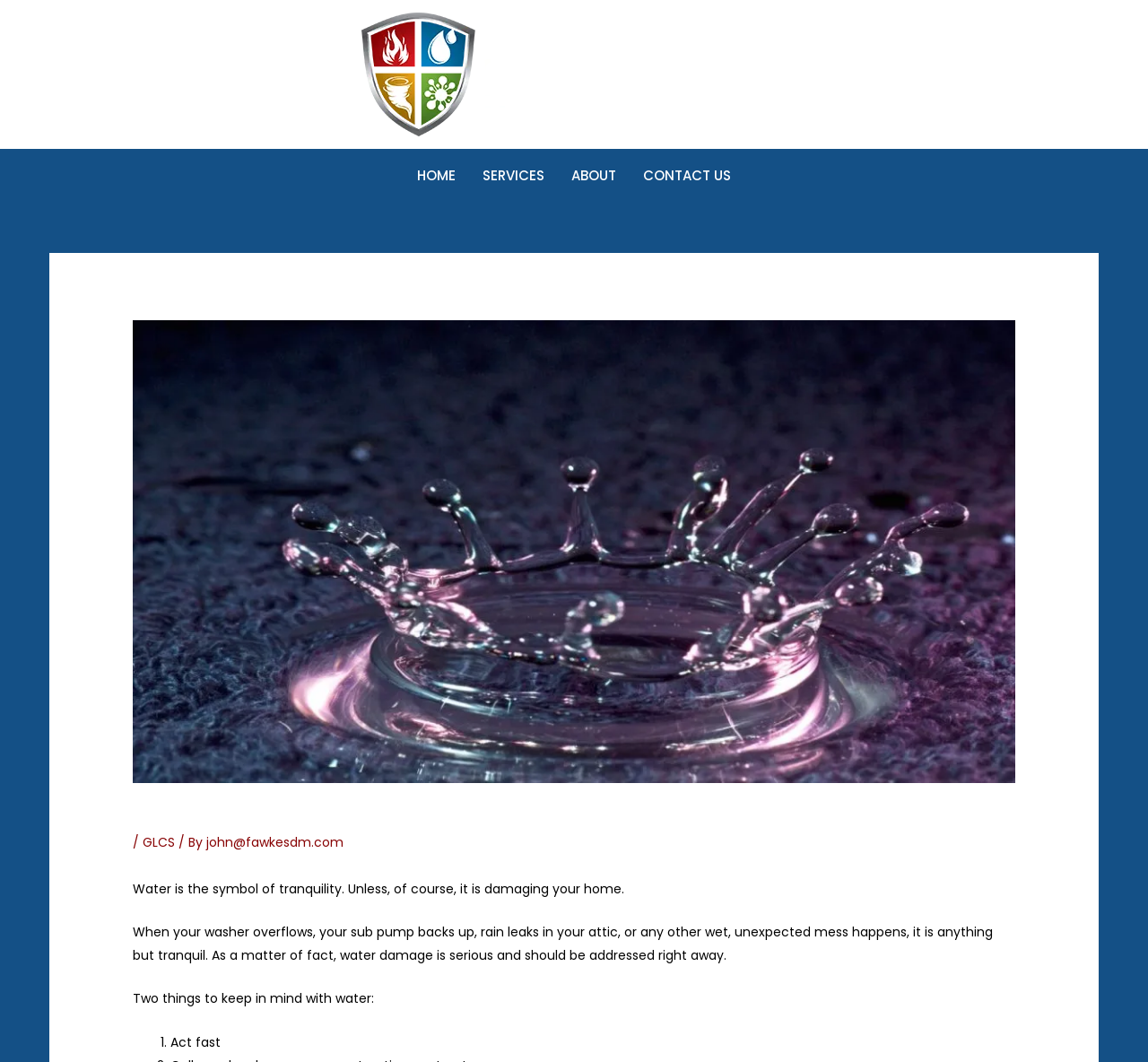Provide a one-word or short-phrase response to the question:
What is the first step to take when dealing with water damage?

Act fast